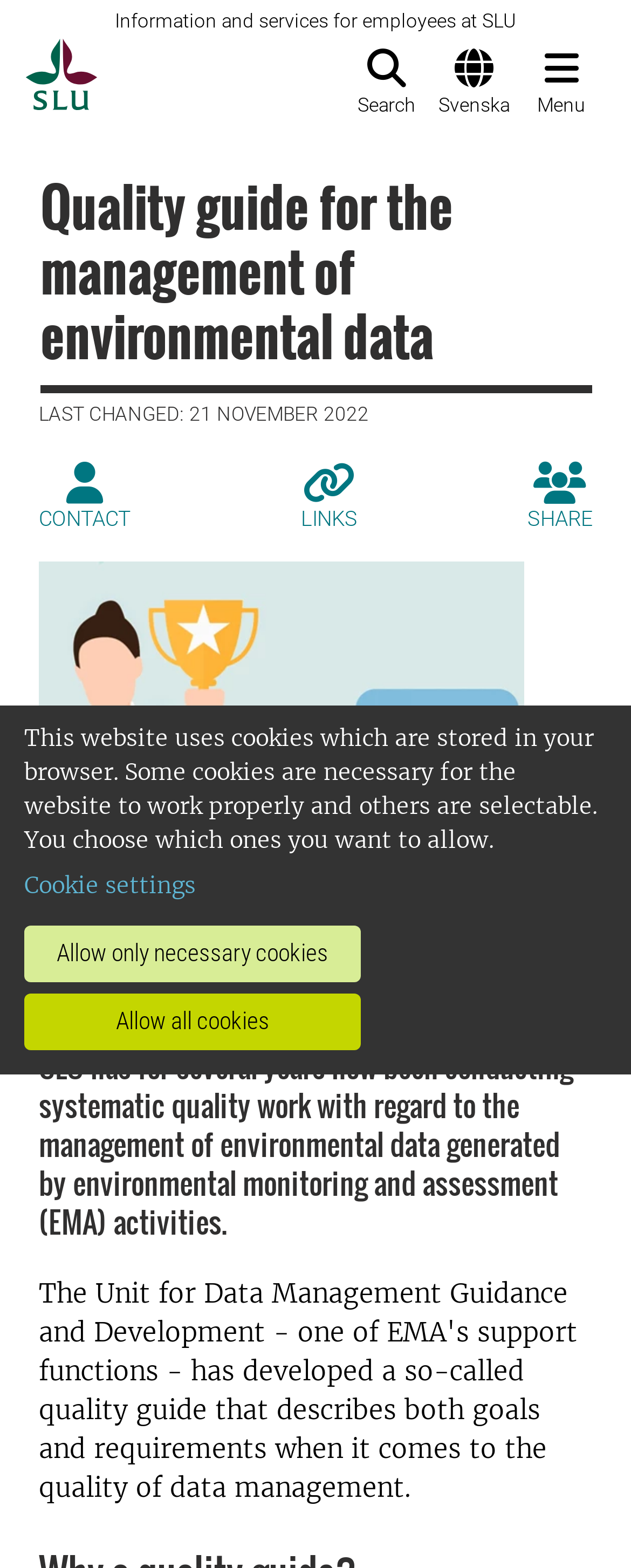Answer the question with a brief word or phrase:
What are the three icons in the complementary section?

Contact, Links, Share